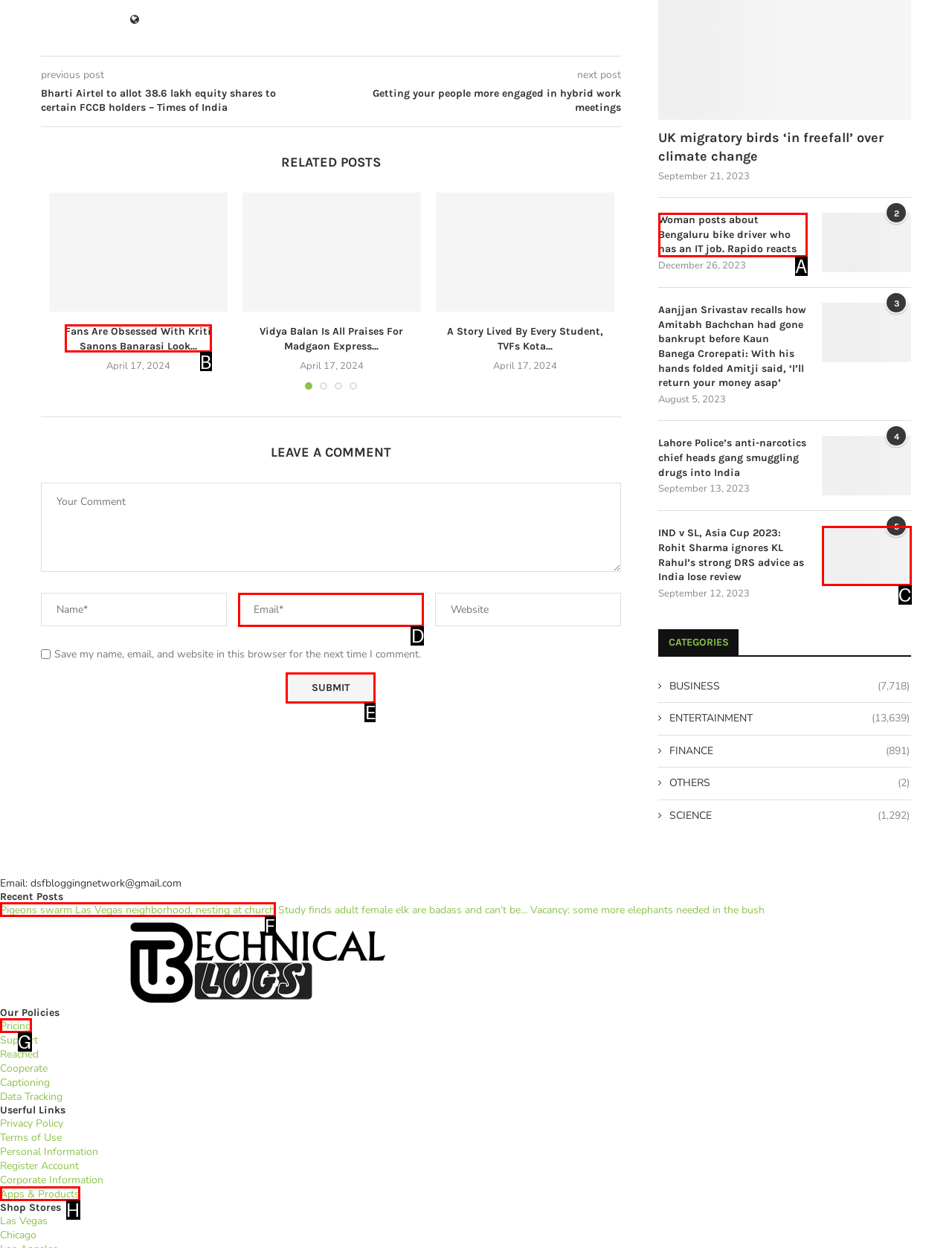Given the description: name="submit" value="Submit", select the HTML element that best matches it. Reply with the letter of your chosen option.

E